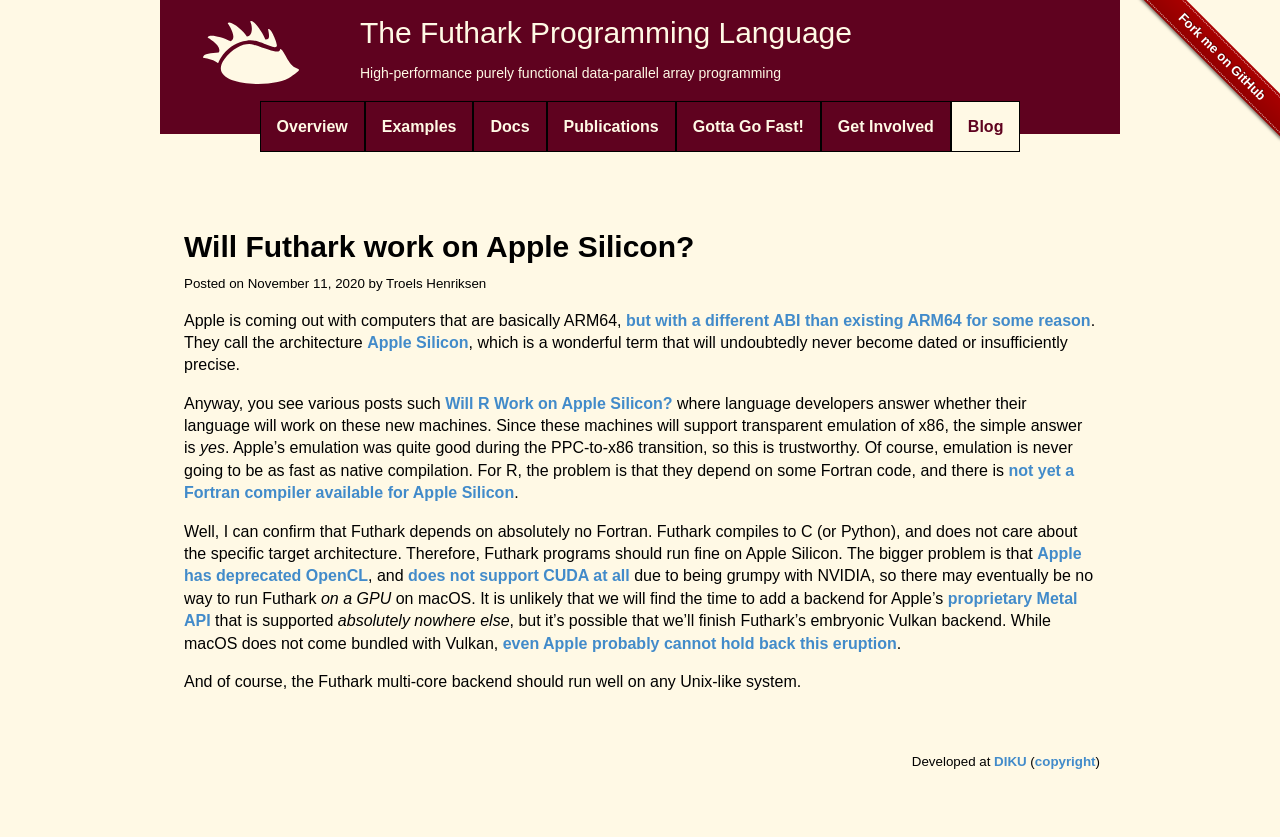Using the given description, provide the bounding box coordinates formatted as (top-left x, top-left y, bottom-right x, bottom-right y), with all values being floating point numbers between 0 and 1. Description: Gotta Go Fast!

[0.528, 0.12, 0.641, 0.181]